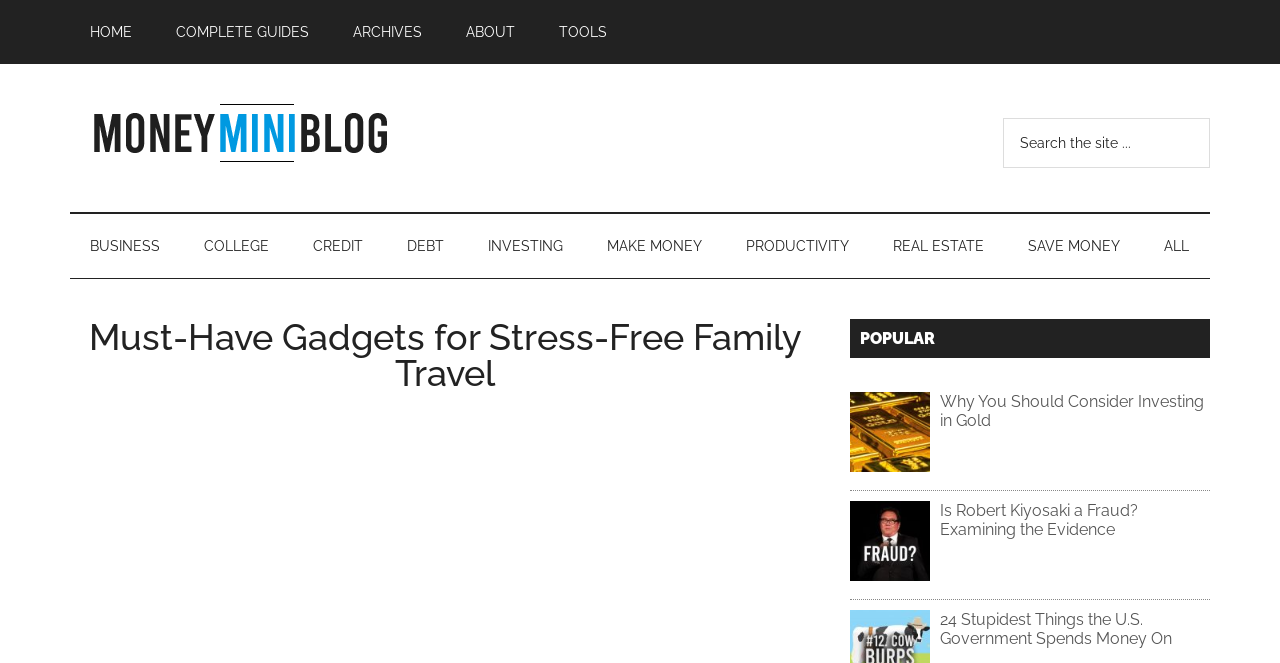Please reply with a single word or brief phrase to the question: 
What is the main navigation menu?

Main